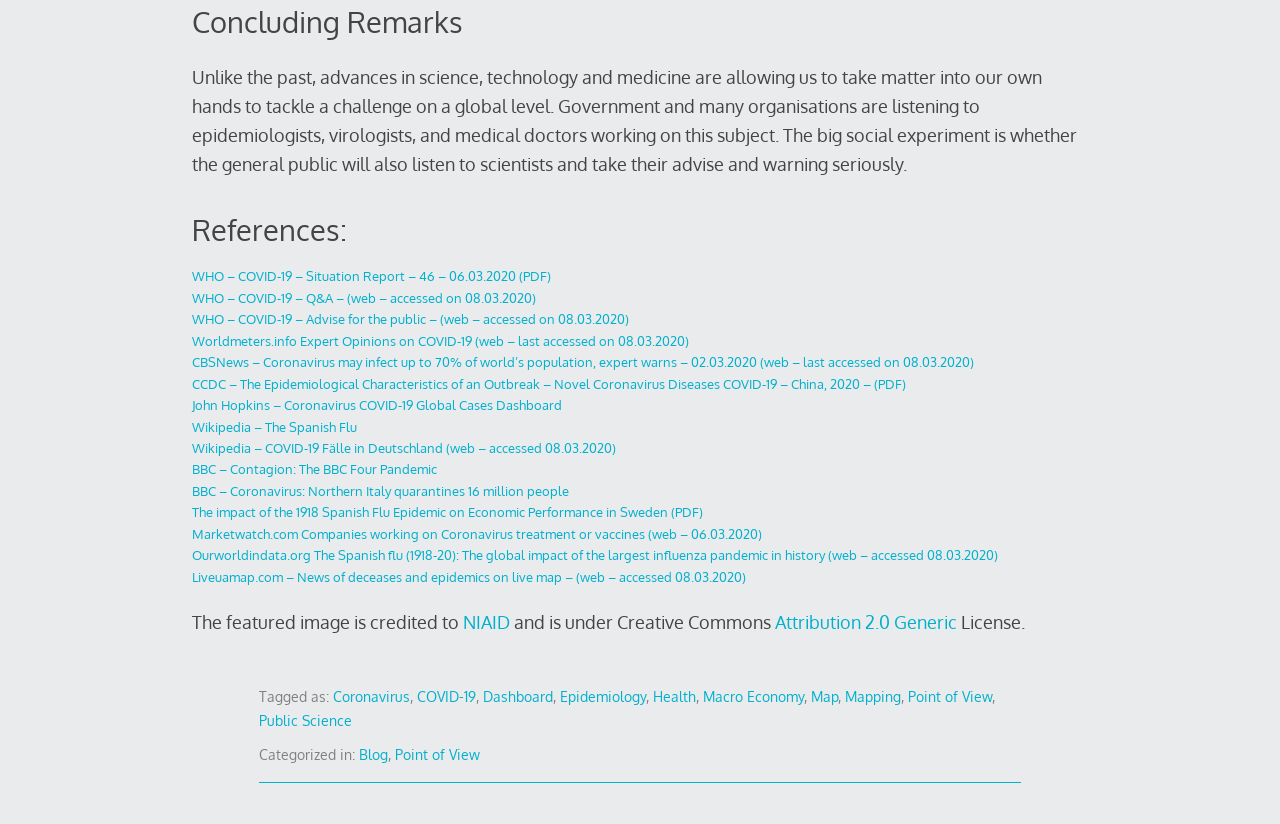Determine the bounding box coordinates of the region that needs to be clicked to achieve the task: "Visit the John Hopkins Coronavirus COVID-19 Global Cases Dashboard".

[0.15, 0.482, 0.439, 0.501]